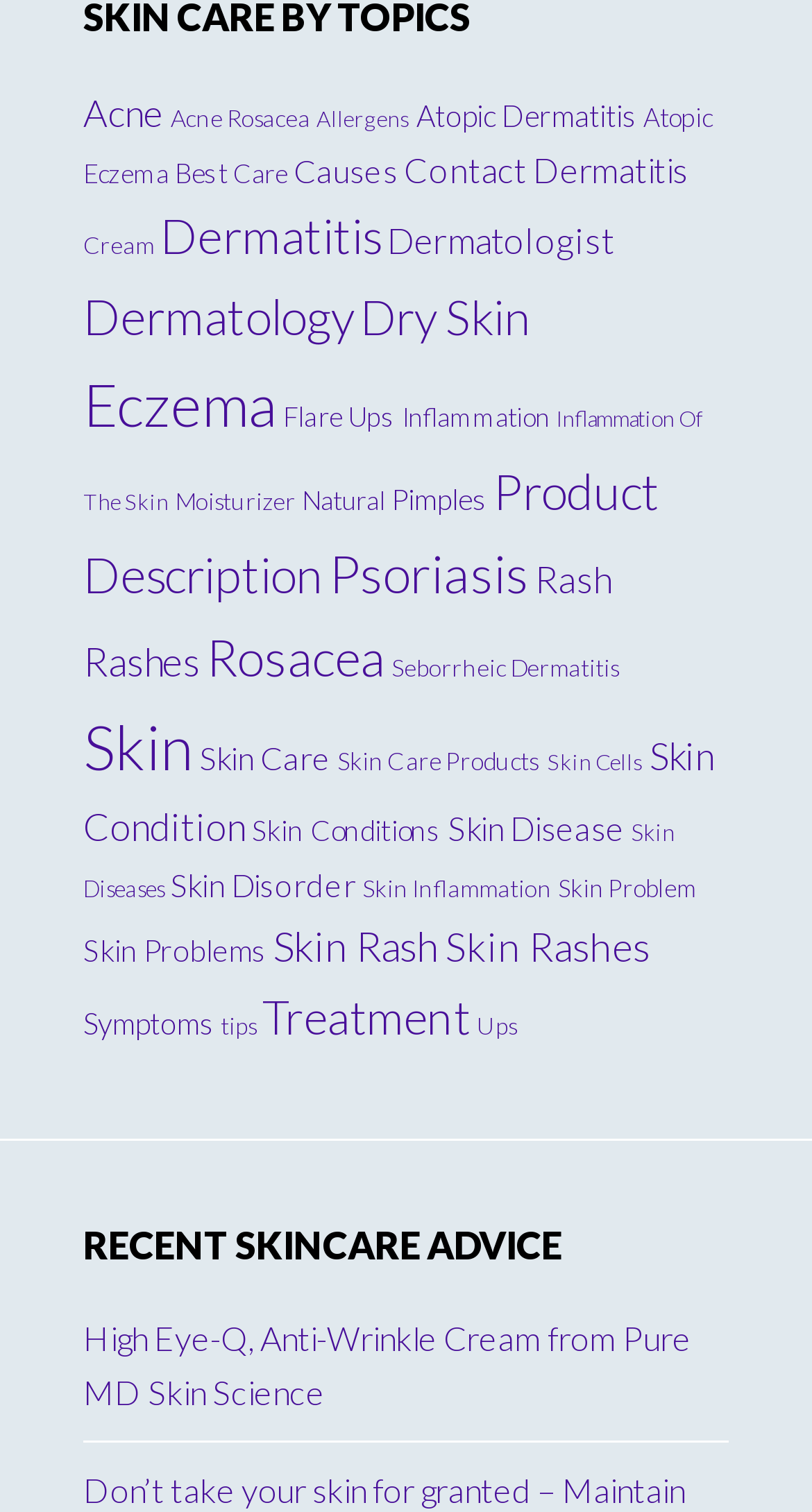Carefully examine the image and provide an in-depth answer to the question: What is the most common skin condition?

I looked at the links on the webpage and found that 'Eczema' has the highest number of items, which is 174. This suggests that it is the most common skin condition discussed on this webpage.